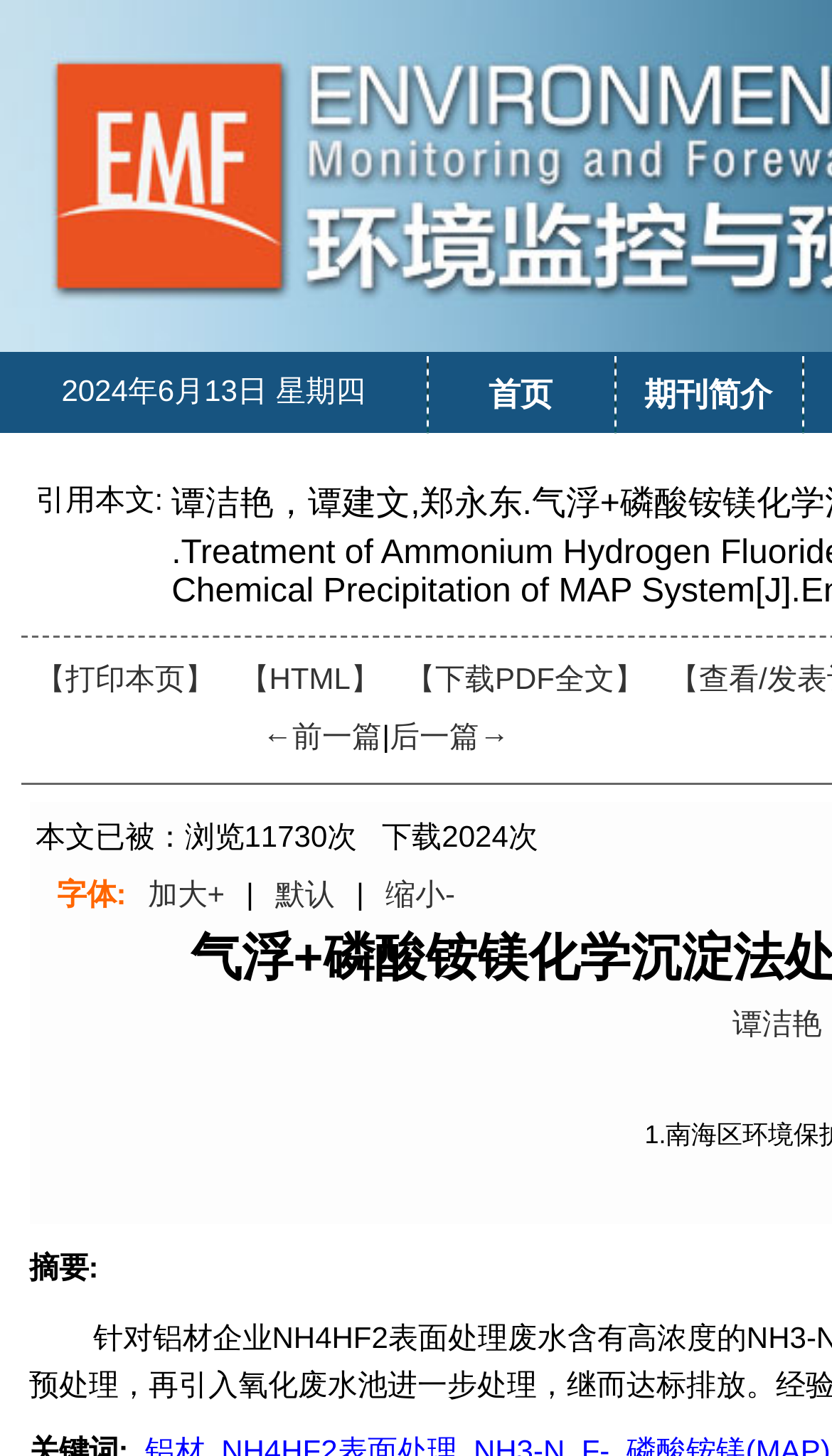What is the date displayed on the webpage?
Provide a detailed and well-explained answer to the question.

The date is displayed at the top of the webpage, above the navigation links, and is written in the format 'year month day'.